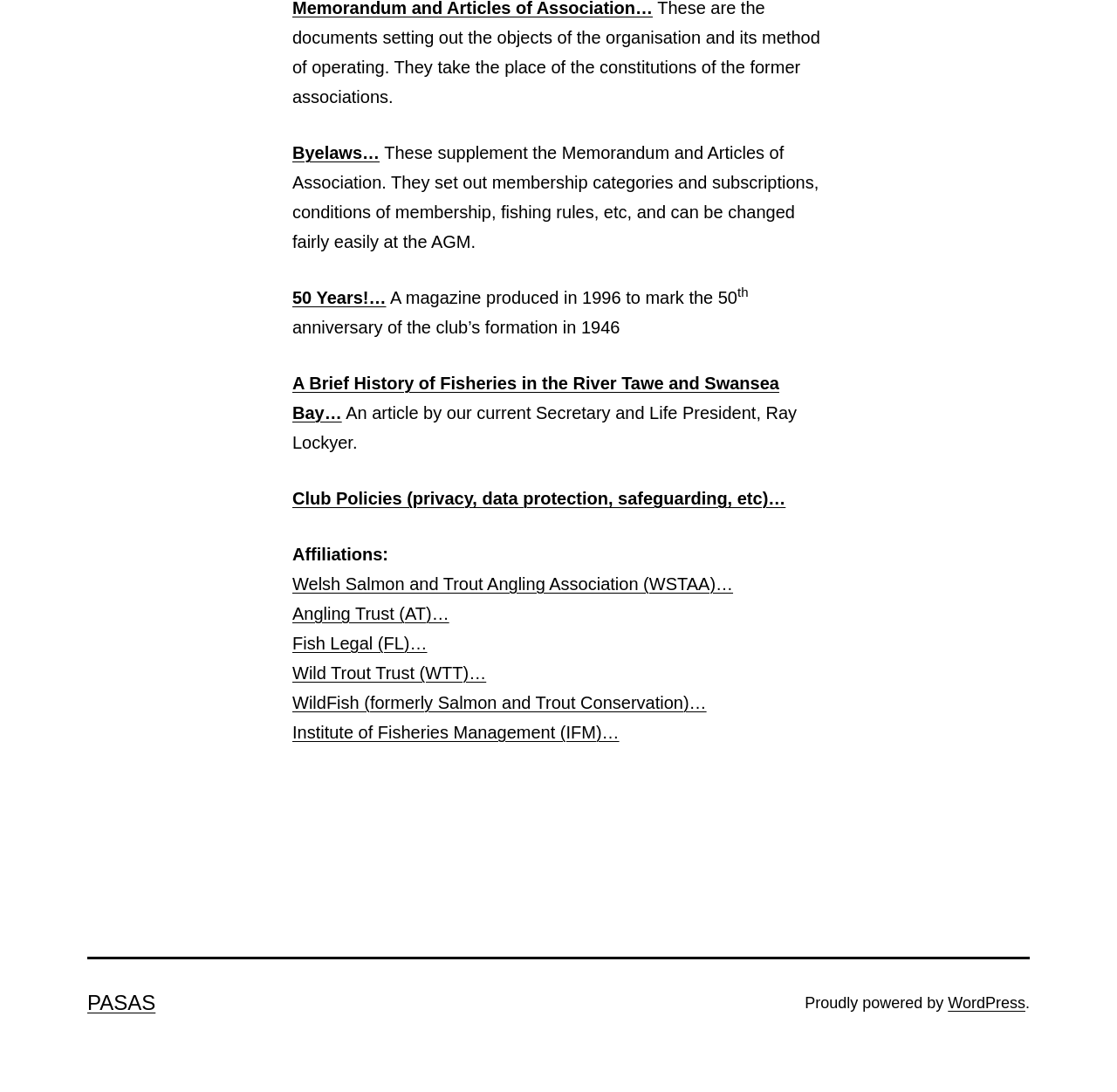Please identify the bounding box coordinates of the region to click in order to complete the task: "Go to the Home page". The coordinates must be four float numbers between 0 and 1, specified as [left, top, right, bottom].

None